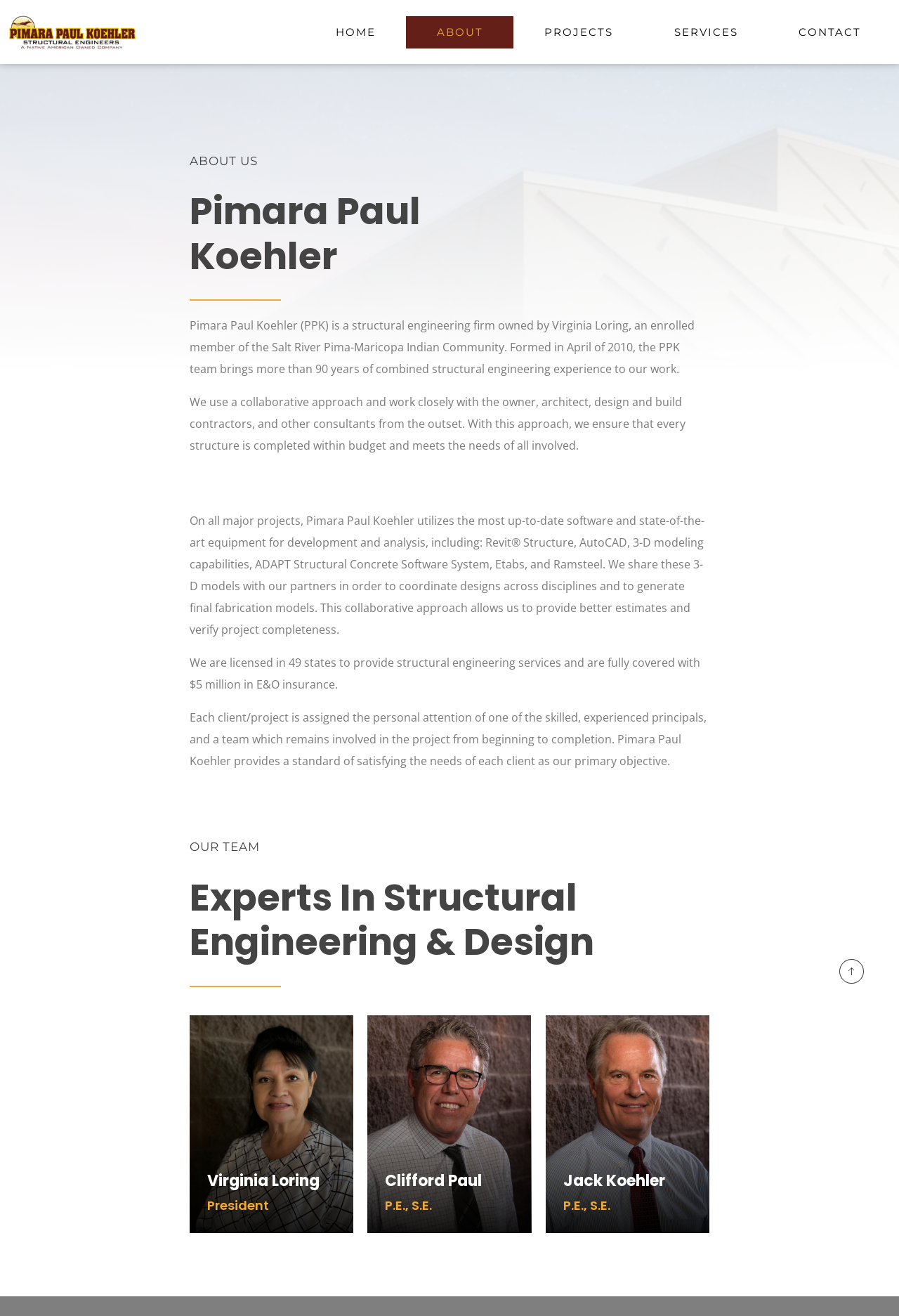What software does Pimara Paul Koehler use for development and analysis?
Provide an in-depth and detailed answer to the question.

The webpage content mentions that 'On all major projects, Pimara Paul Koehler utilizes the most up-to-date software and state-of-the-art equipment for development and analysis, including: Revit Structure, AutoCAD, 3-D modeling capabilities, ADAPT Structural Concrete Software System, Etabs, and Ramsteel.' which lists the software used by the firm.